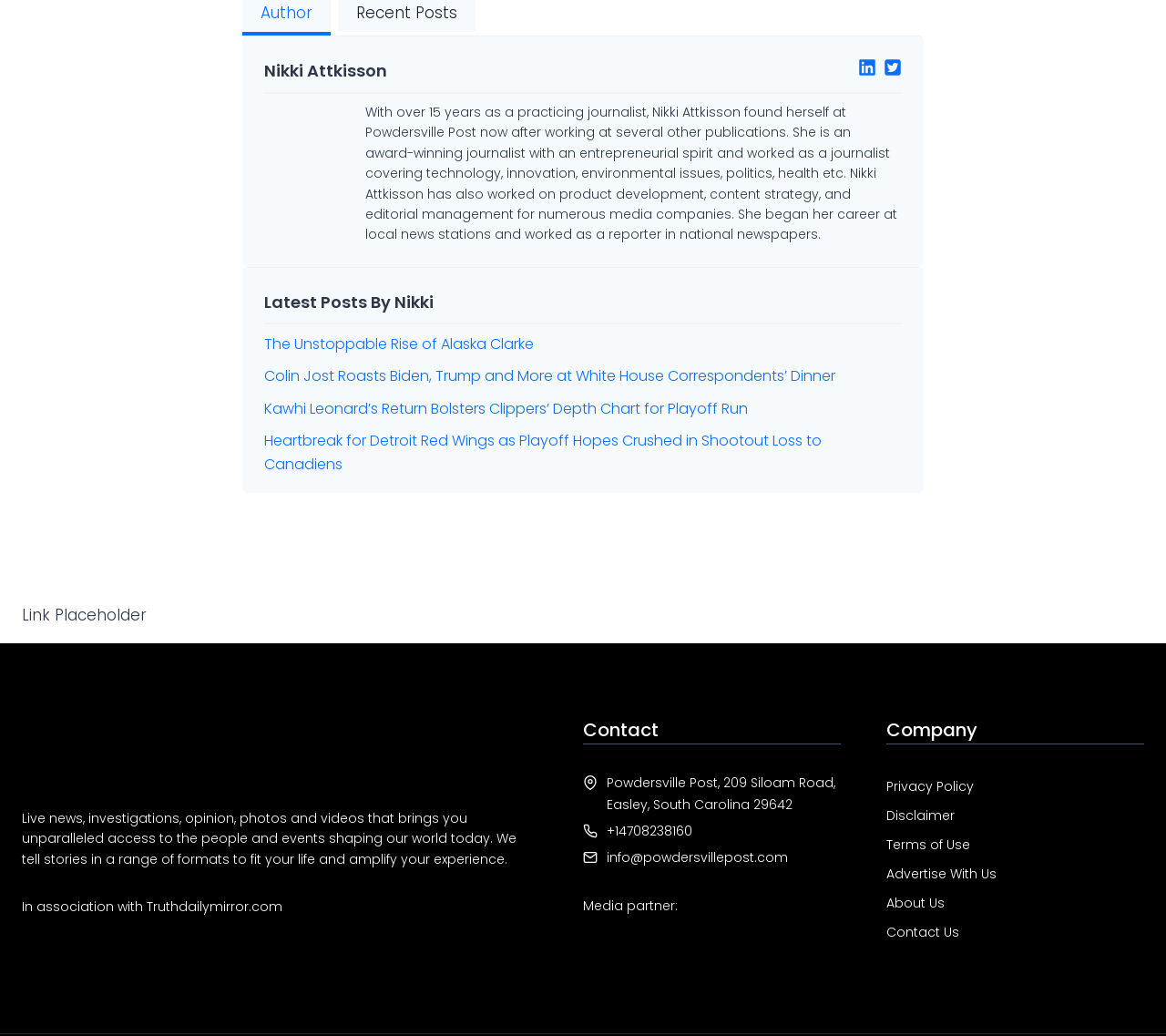Refer to the screenshot and give an in-depth answer to this question: What is Nikki Attkisson's profession?

Based on the webpage, Nikki Attkisson is a journalist with over 15 years of experience, and she is currently working at Powdersville Post. This information is obtained from the StaticText element with the text 'With over 15 years as a practicing journalist, Nikki Attkisson found herself at Powdersville Post now after working at several other publications.'